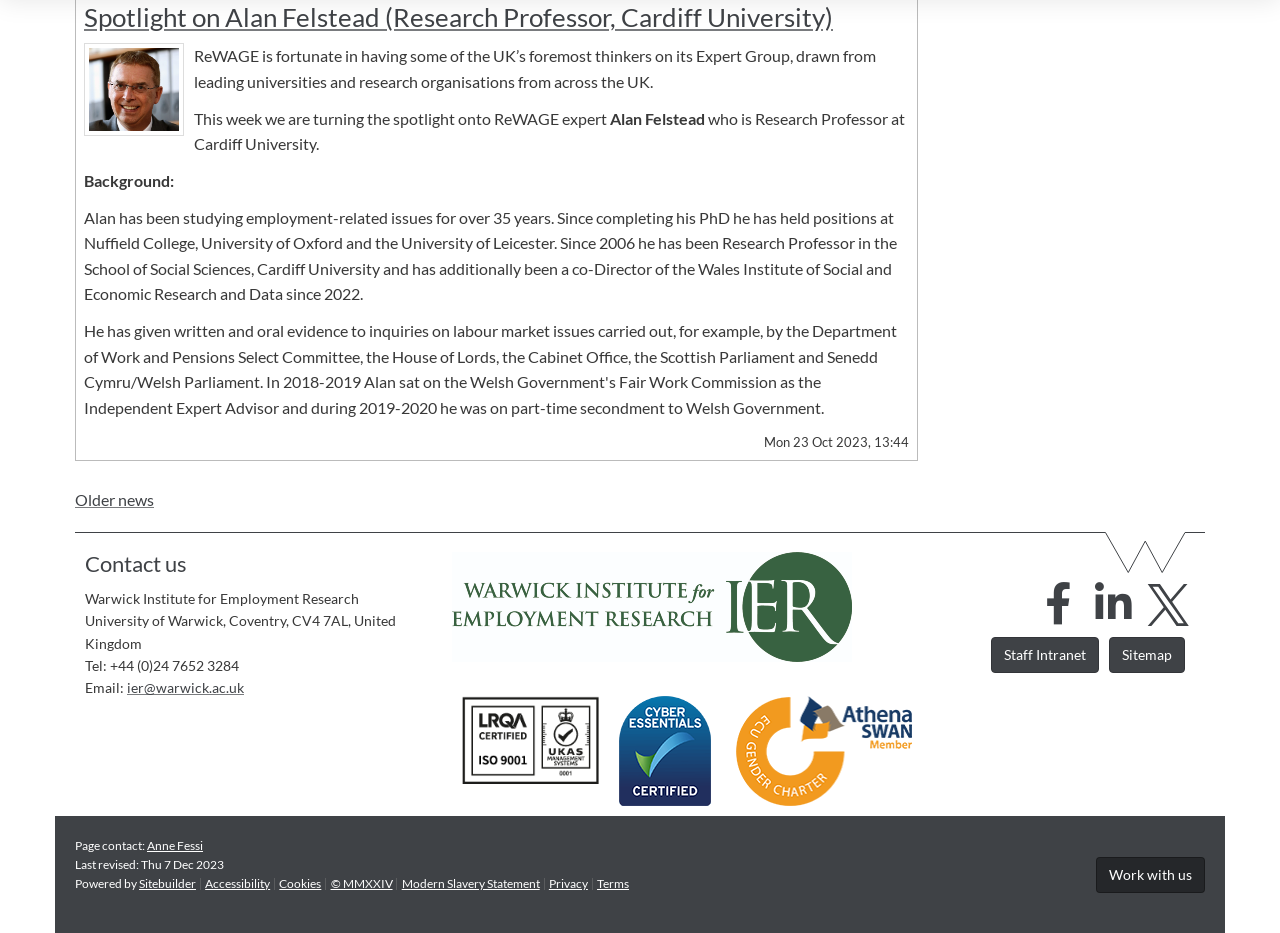Identify the bounding box coordinates of the part that should be clicked to carry out this instruction: "Contact us".

[0.066, 0.592, 0.345, 0.618]